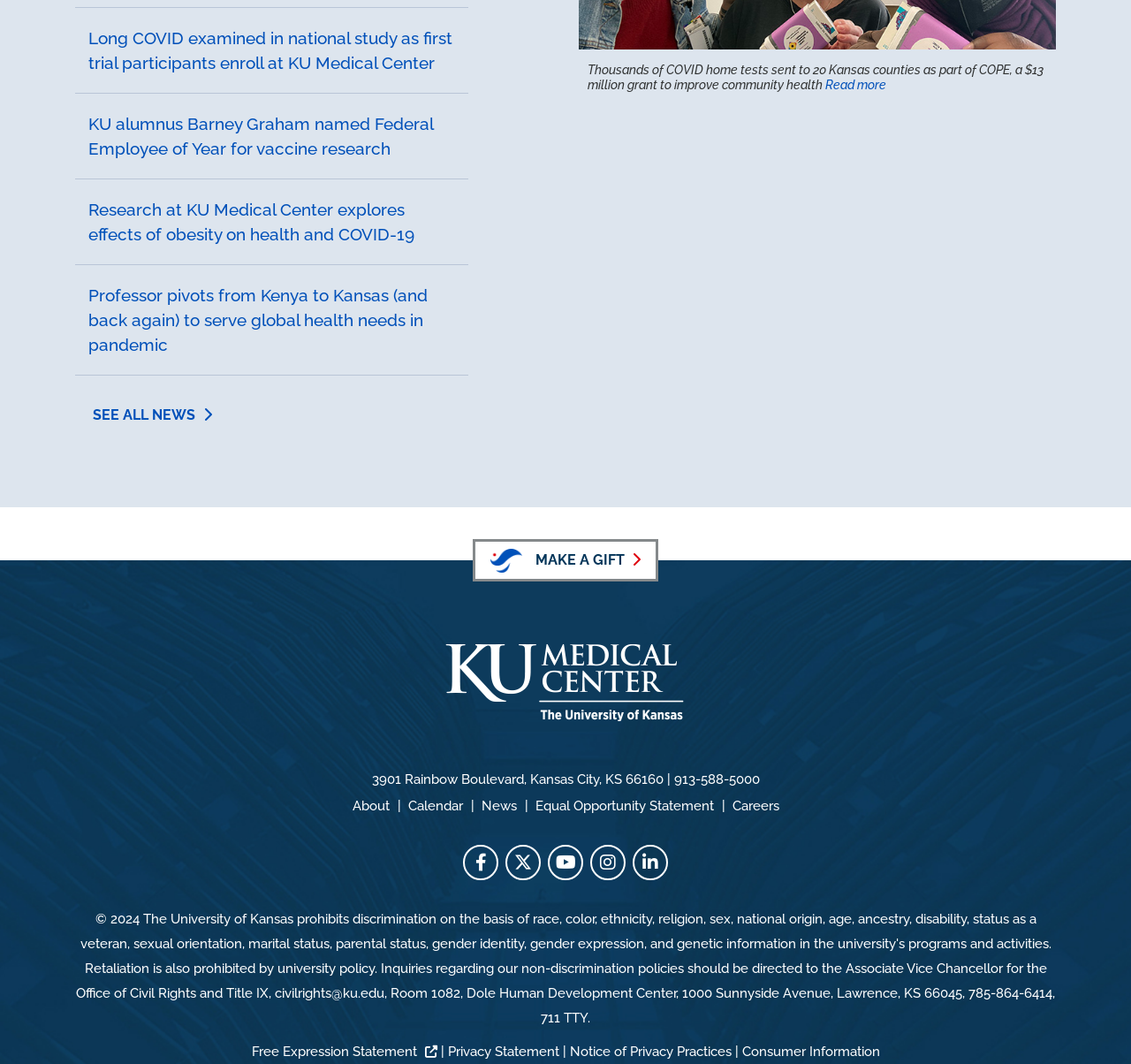Could you indicate the bounding box coordinates of the region to click in order to complete this instruction: "Click on the 'LATEST NEWS' link".

None